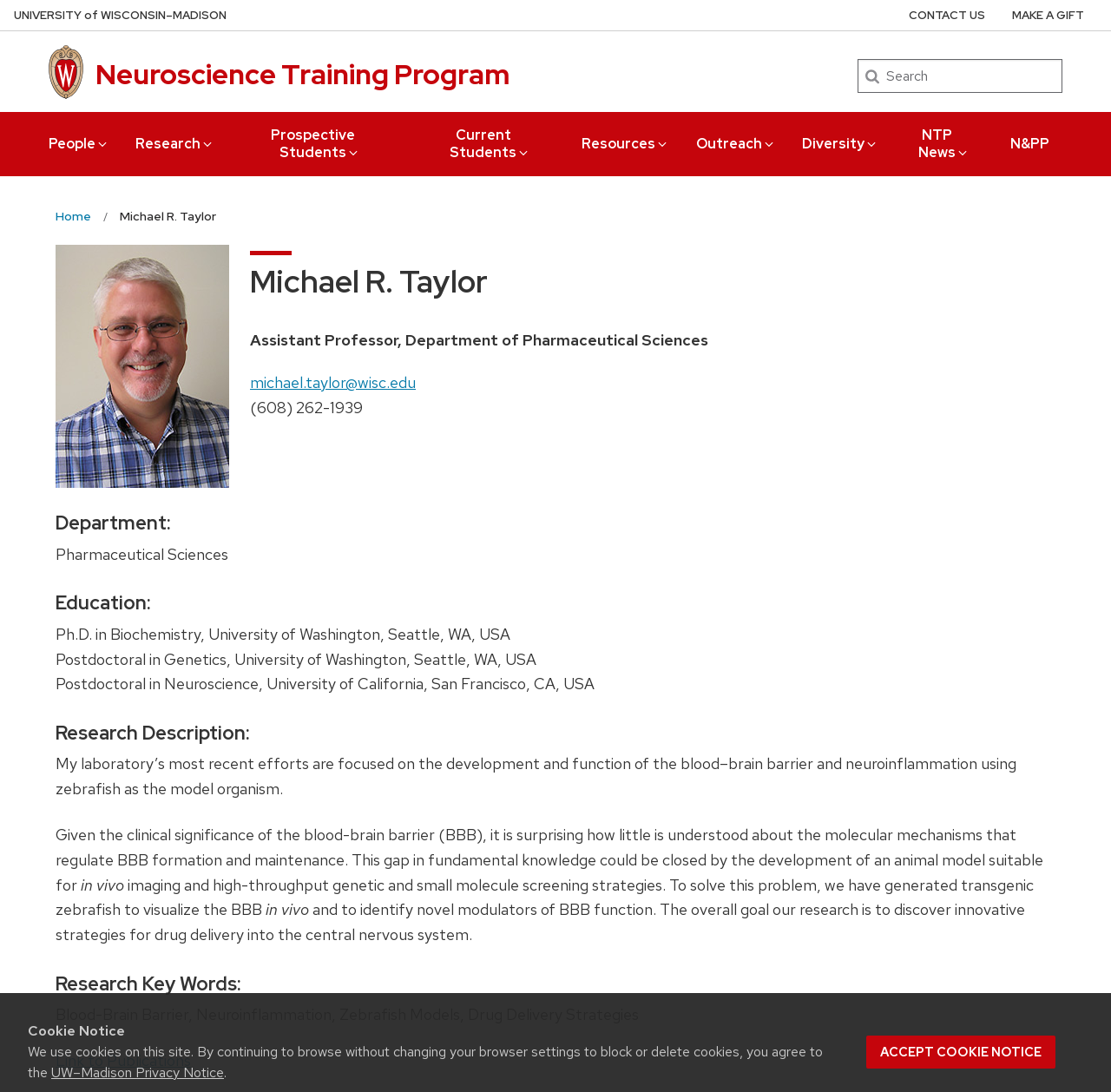Please specify the bounding box coordinates for the clickable region that will help you carry out the instruction: "Contact us".

[0.818, 0.0, 0.887, 0.028]